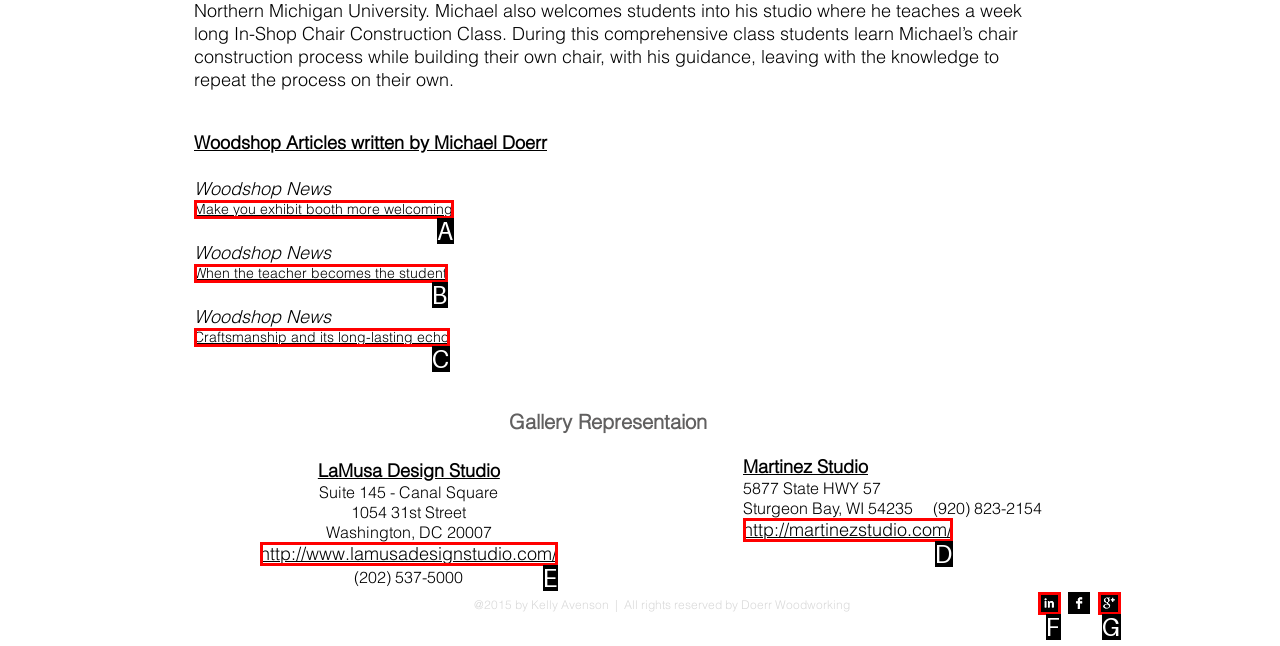Tell me which one HTML element best matches the description: Craftsmanship and its long-lasting echo Answer with the option's letter from the given choices directly.

C